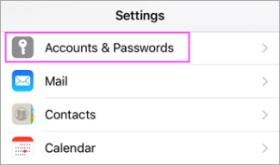What is the design style of the Settings app?
Refer to the image and offer an in-depth and detailed answer to the question.

The layout is typical of Apple's user-friendly design, facilitating easy navigation within the Settings app for users who want to configure their email accounts.